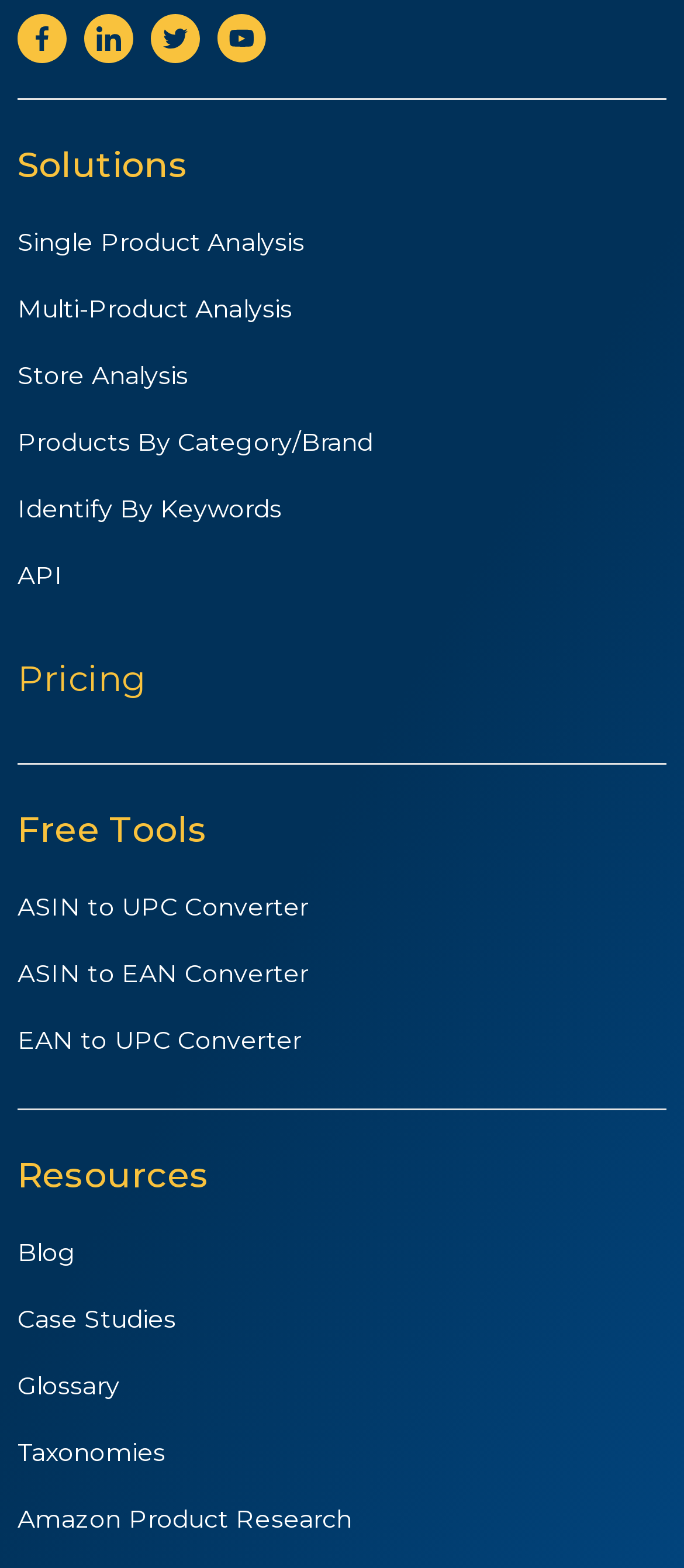Determine the bounding box coordinates of the clickable region to carry out the instruction: "View Single Product Analysis".

[0.026, 0.133, 0.445, 0.175]